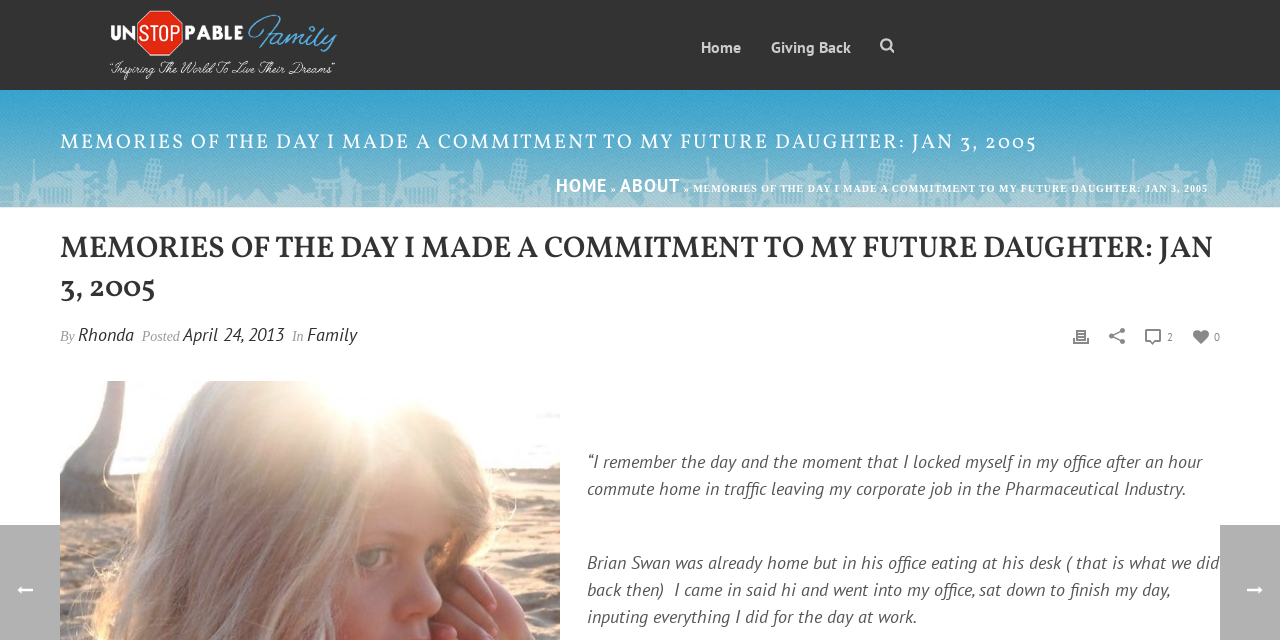Given the element description, predict the bounding box coordinates in the format (top-left x, top-left y, bottom-right x, bottom-right y), using floating point numbers between 0 and 1: Home

[0.536, 0.0, 0.59, 0.141]